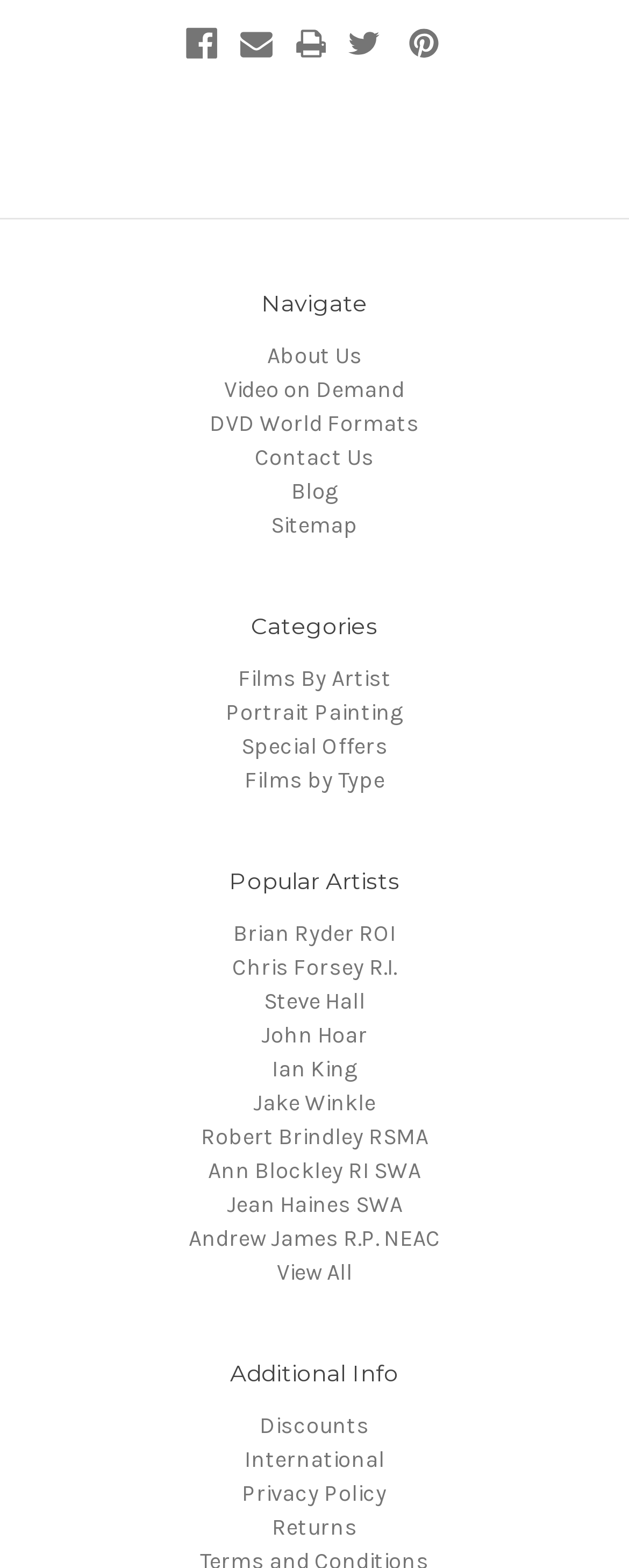Please determine the bounding box of the UI element that matches this description: Chris Forsey R.I.. The coordinates should be given as (top-left x, top-left y, bottom-right x, bottom-right y), with all values between 0 and 1.

[0.369, 0.608, 0.631, 0.625]